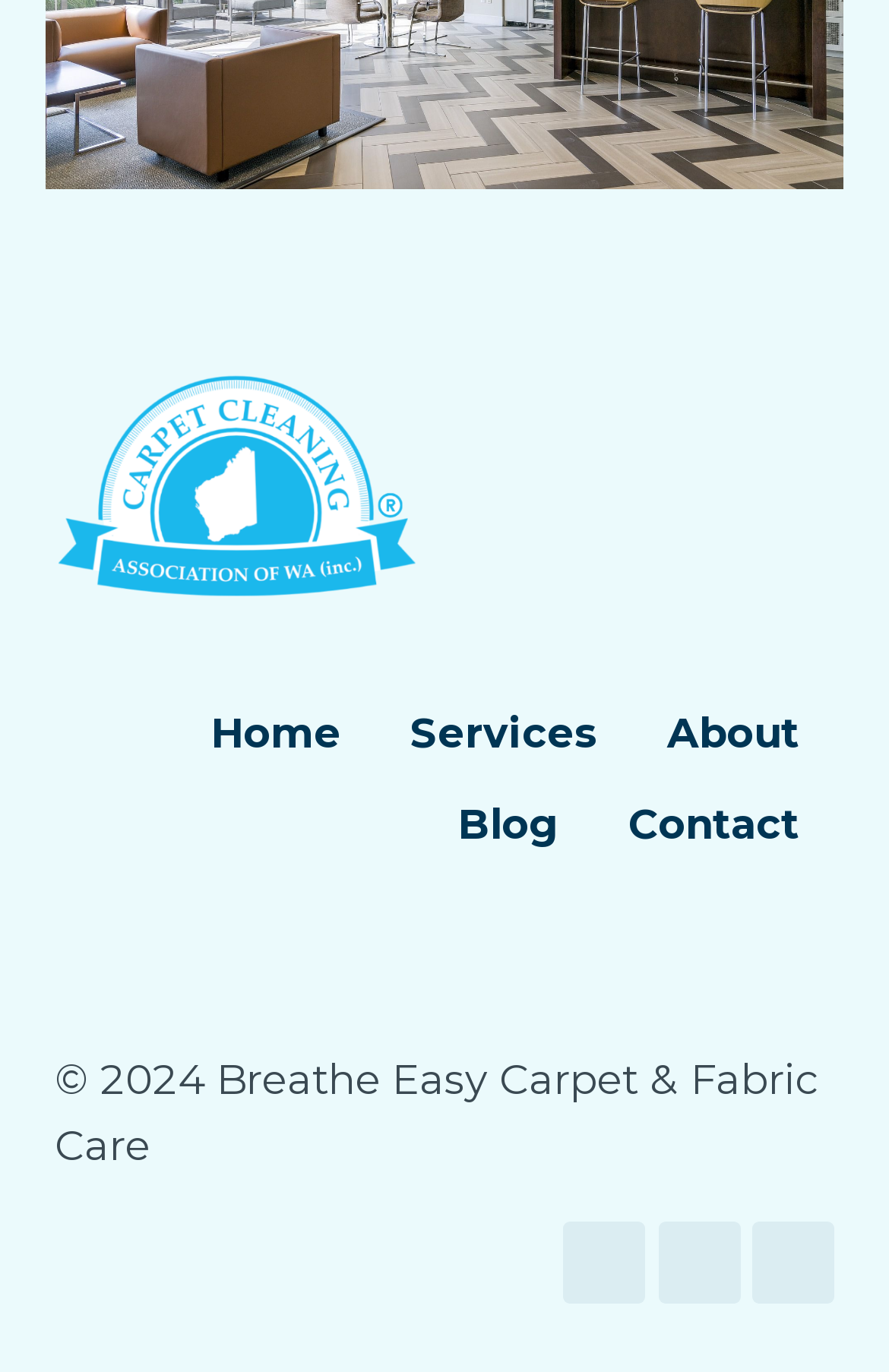Locate the bounding box coordinates of the element you need to click to accomplish the task described by this instruction: "visit Facebook page".

[0.634, 0.89, 0.726, 0.95]